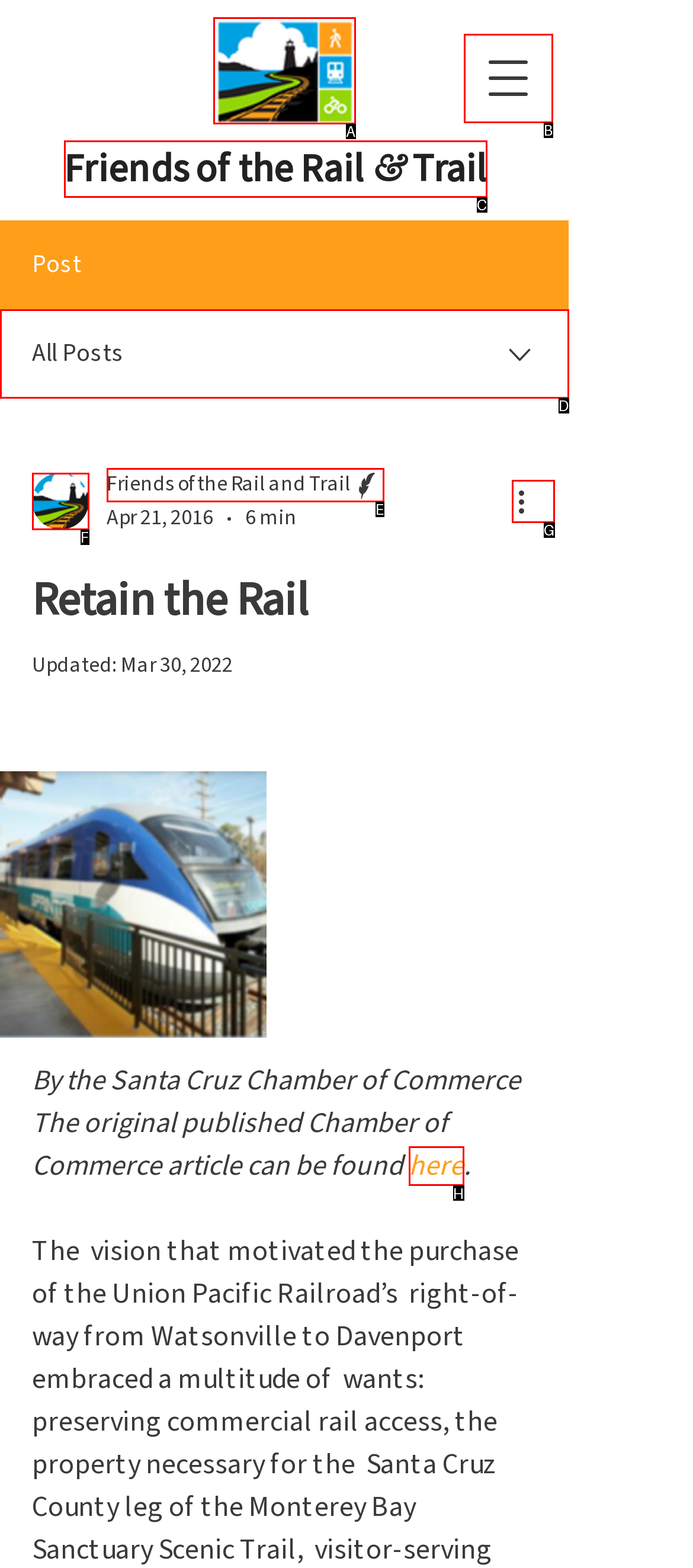Identify the letter of the option to click in order to Share this story on Twitter. Answer with the letter directly.

None